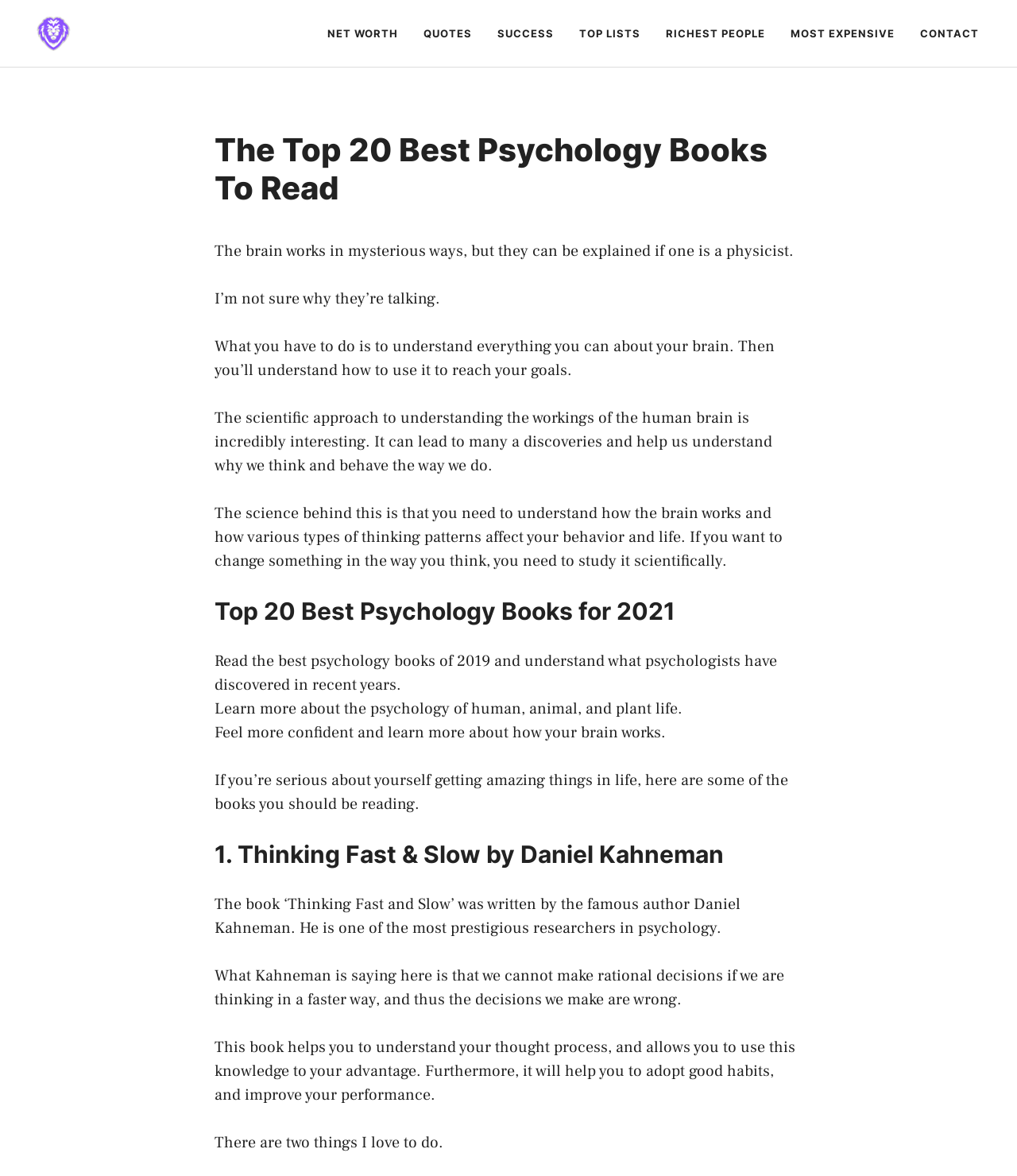What is the topic of the webpage?
Based on the image, give a one-word or short phrase answer.

Psychology books